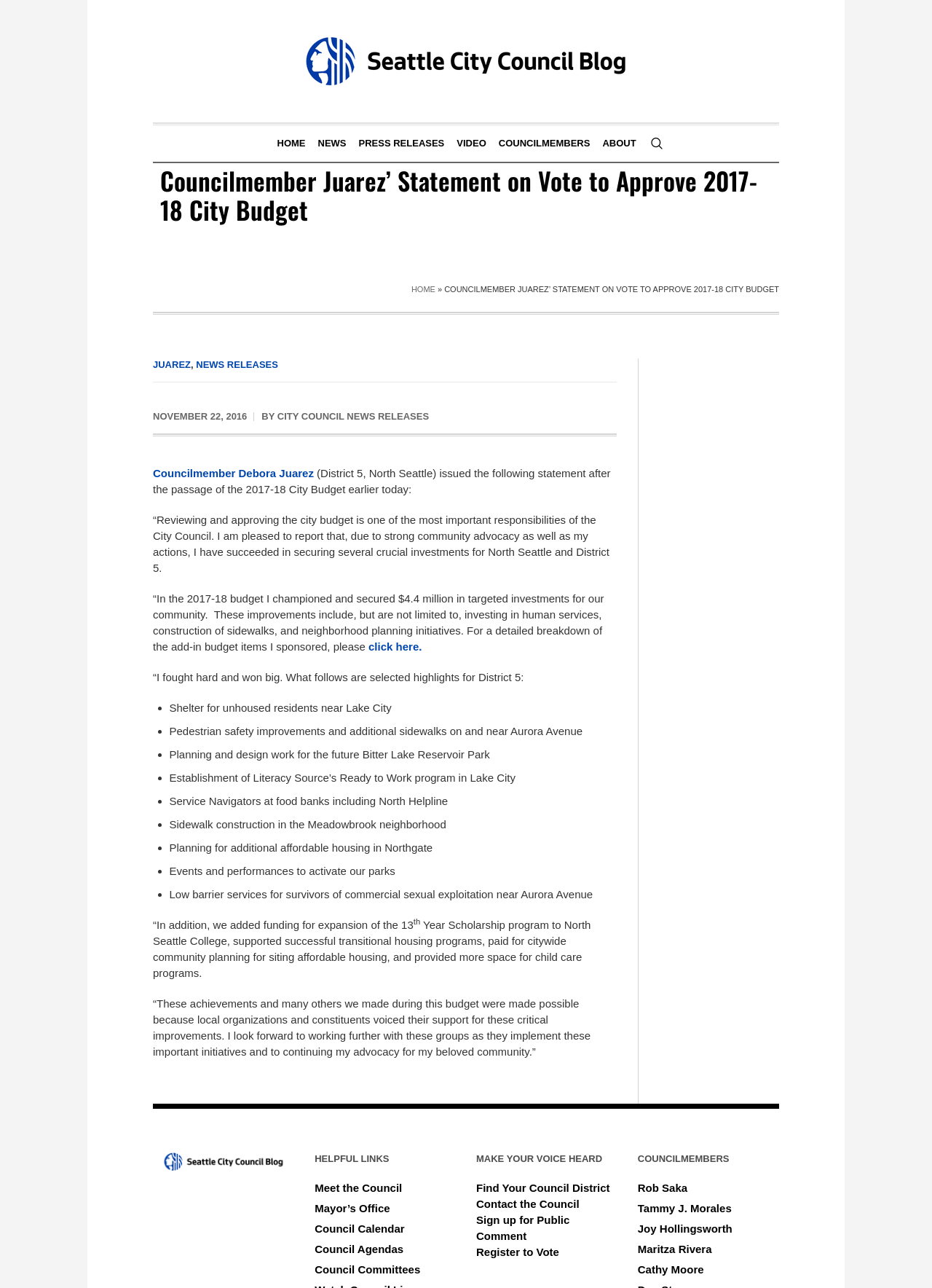Identify the bounding box coordinates of the region I need to click to complete this instruction: "Click HOME".

[0.291, 0.097, 0.334, 0.126]